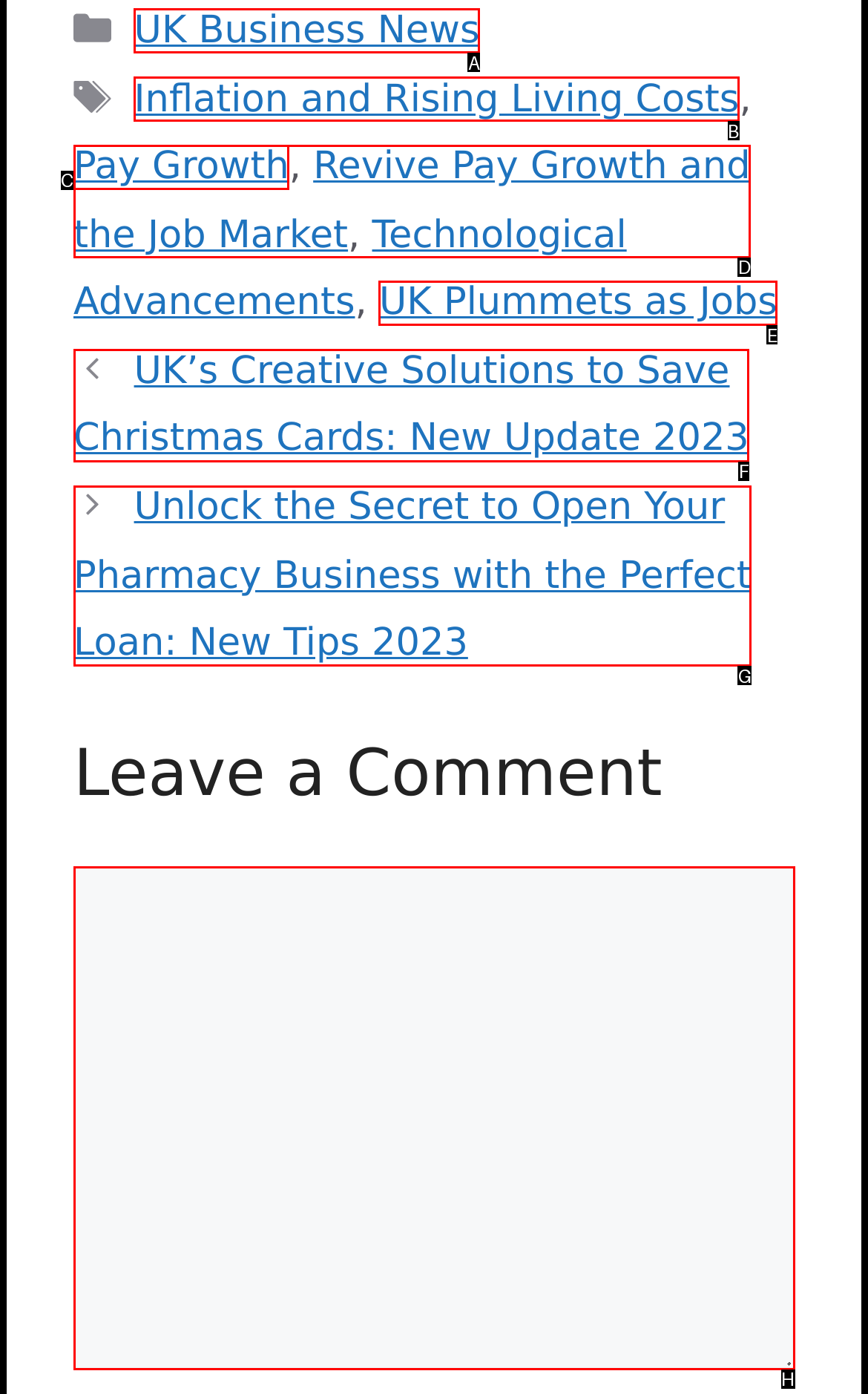Please provide the letter of the UI element that best fits the following description: Inflation and Rising Living Costs
Respond with the letter from the given choices only.

B